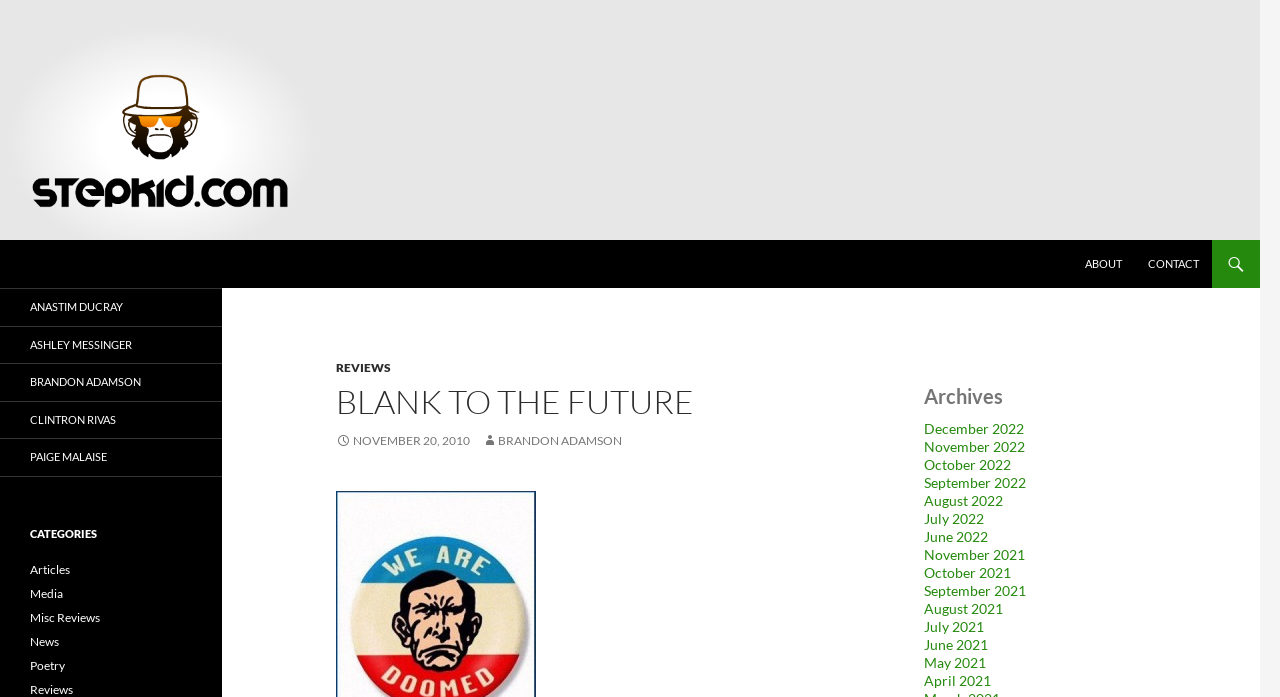What is the name of the magazine?
Respond to the question with a well-detailed and thorough answer.

The name of the magazine can be found in the top-left corner of the webpage, where it is written in a large font size. It is also mentioned in the link 'Stepkid Magazine' with the bounding box coordinates [0.0, 0.155, 0.984, 0.182].